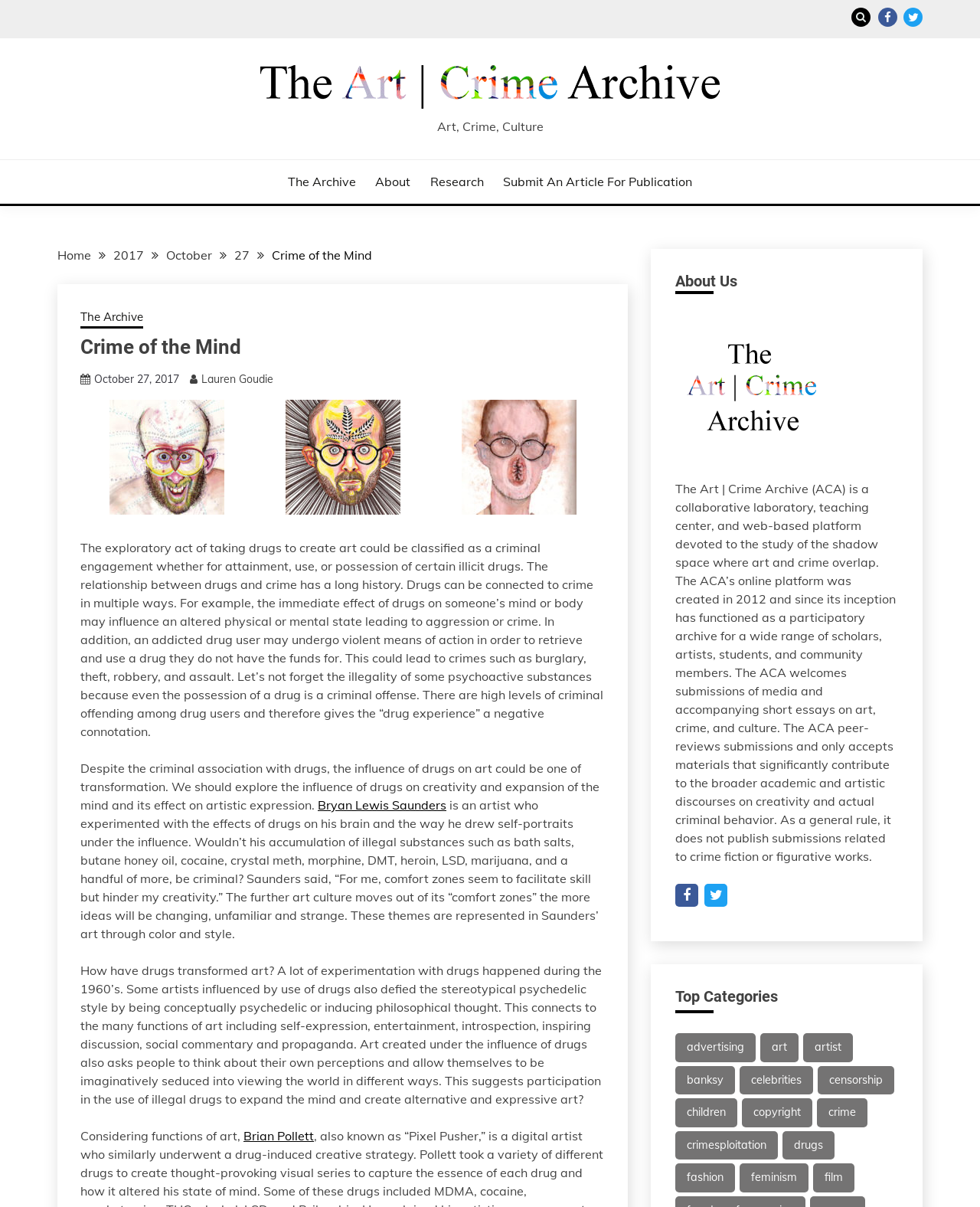What is the name of the artist who experimented with drugs?
Answer the question with a single word or phrase, referring to the image.

Bryan Lewis Saunders